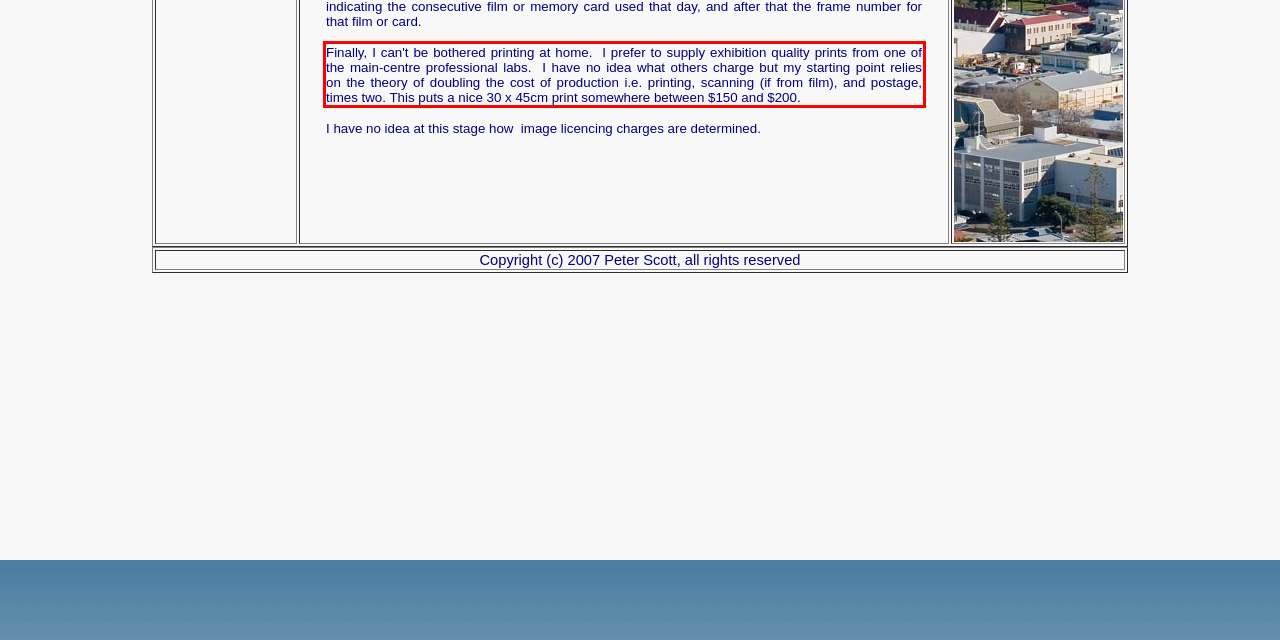Examine the webpage screenshot and use OCR to obtain the text inside the red bounding box.

Finally, I can't be bothered printing at home. I prefer to supply exhibition quality prints from one of the main-centre professional labs. I have no idea what others charge but my starting point relies on the theory of doubling the cost of production i.e. printing, scanning (if from film), and postage, times two. This puts a nice 30 x 45cm print somewhere between $150 and $200.